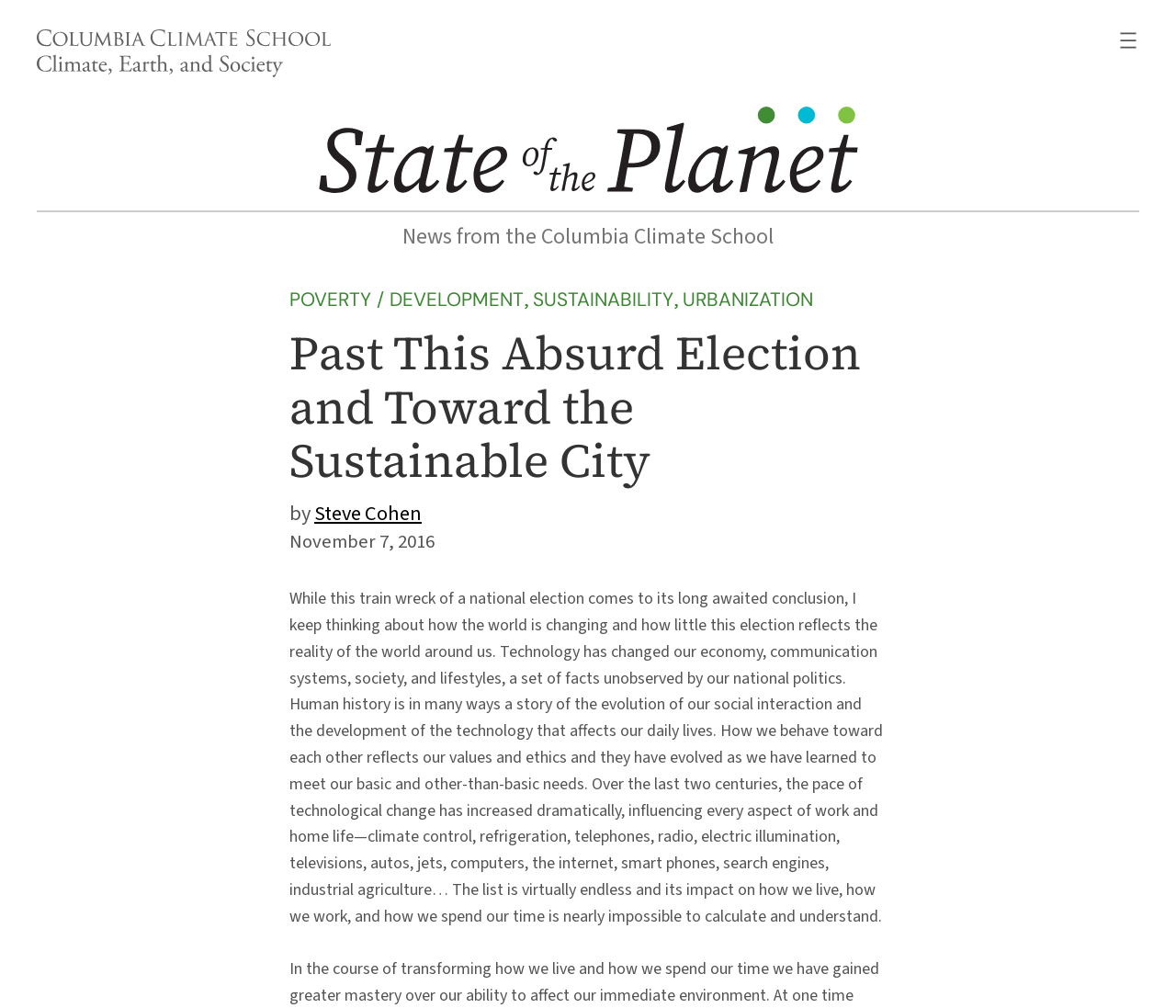Please find the bounding box coordinates (top-left x, top-left y, bottom-right x, bottom-right y) in the screenshot for the UI element described as follows: Urbanization

[0.58, 0.285, 0.691, 0.309]